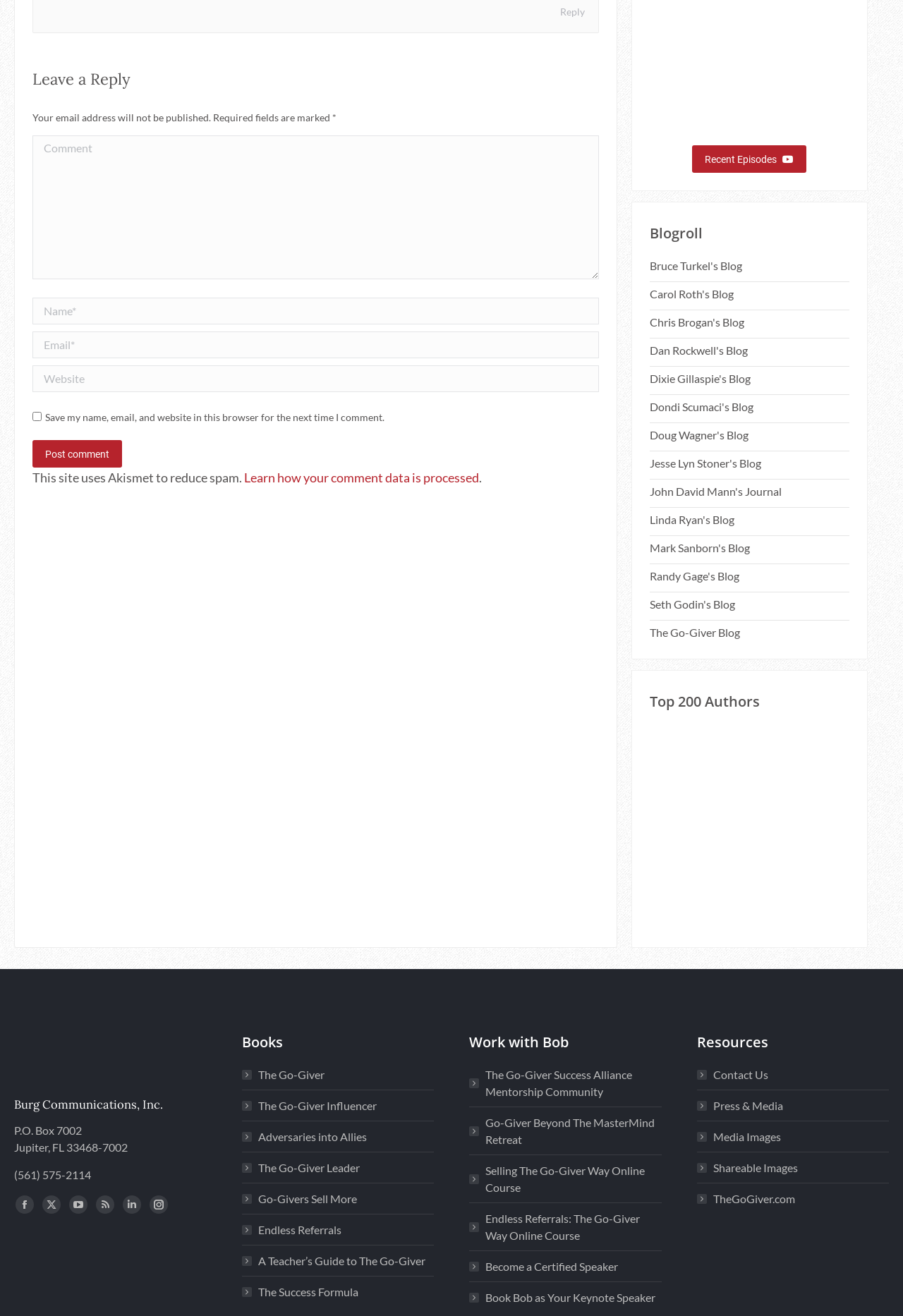Indicate the bounding box coordinates of the element that needs to be clicked to satisfy the following instruction: "Leave a reply". The coordinates should be four float numbers between 0 and 1, i.e., [left, top, right, bottom].

[0.036, 0.052, 0.664, 0.068]